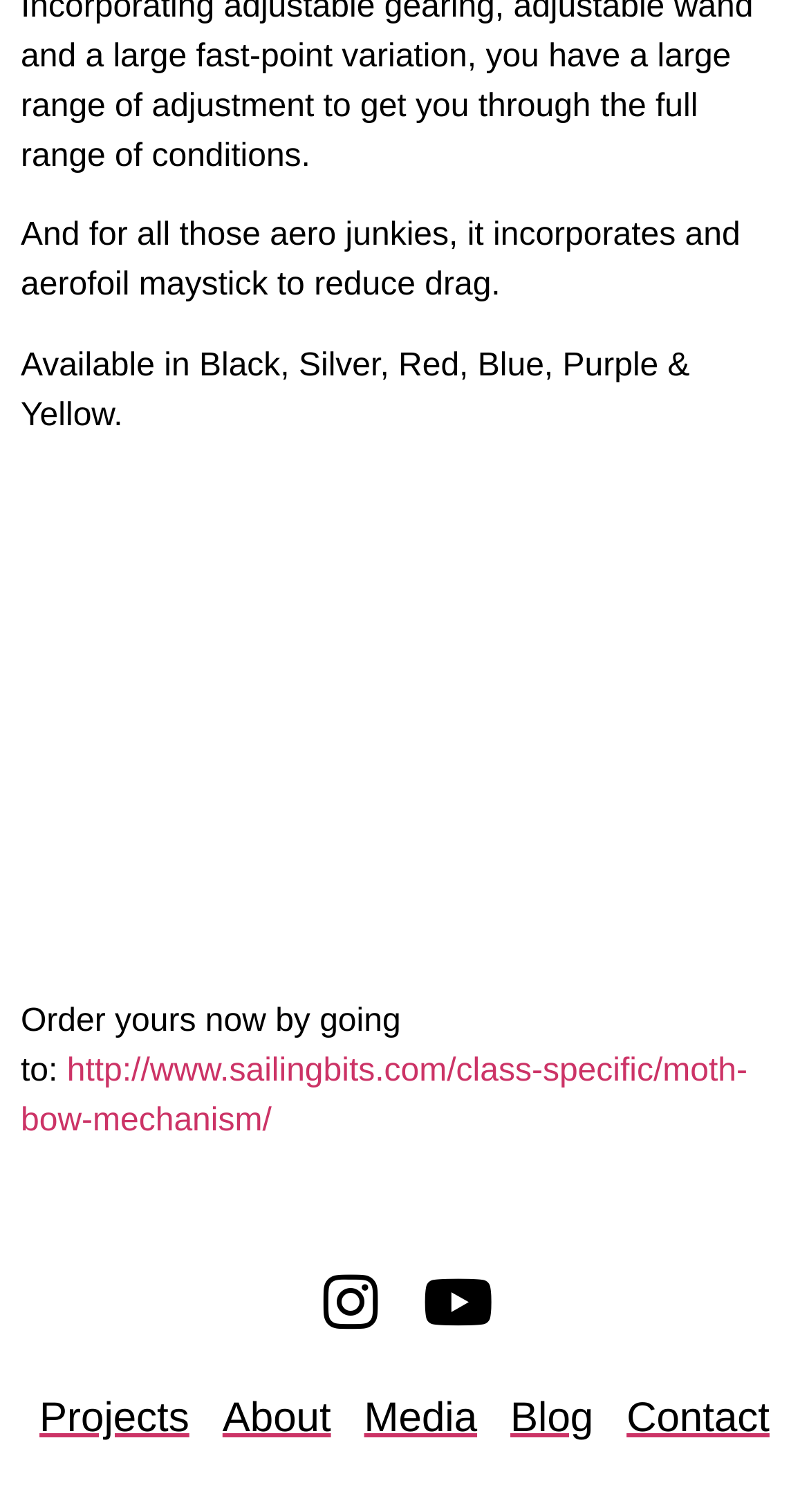Where can I order the product?
Using the image as a reference, answer the question in detail.

The link provided in the text directs users to a specific webpage on sailingbits.com where they can order the product, specifically the Moth Bow Mechanism.